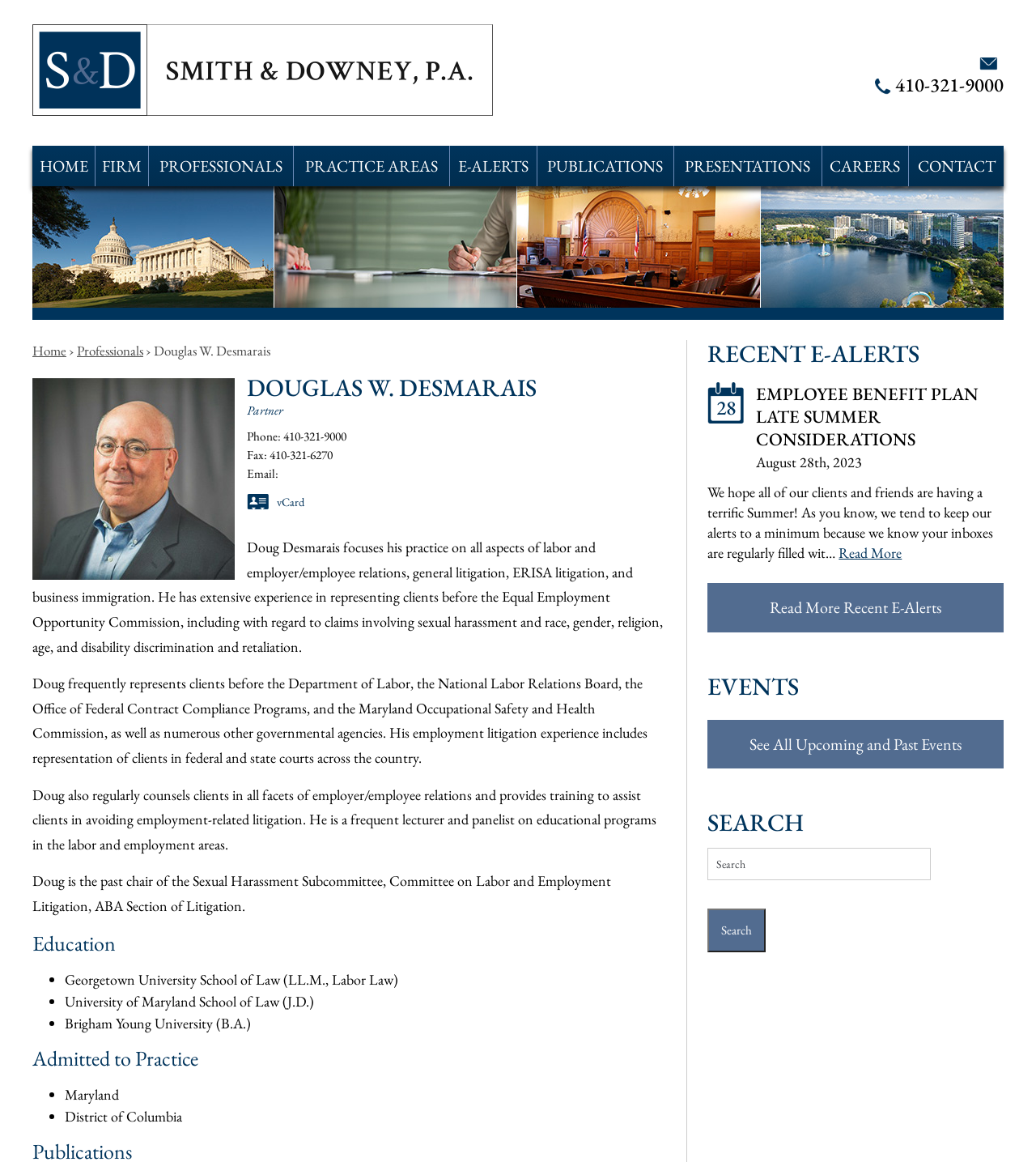Please identify the bounding box coordinates of the clickable region that I should interact with to perform the following instruction: "Search for property for sale in Tucson". The coordinates should be expressed as four float numbers between 0 and 1, i.e., [left, top, right, bottom].

None